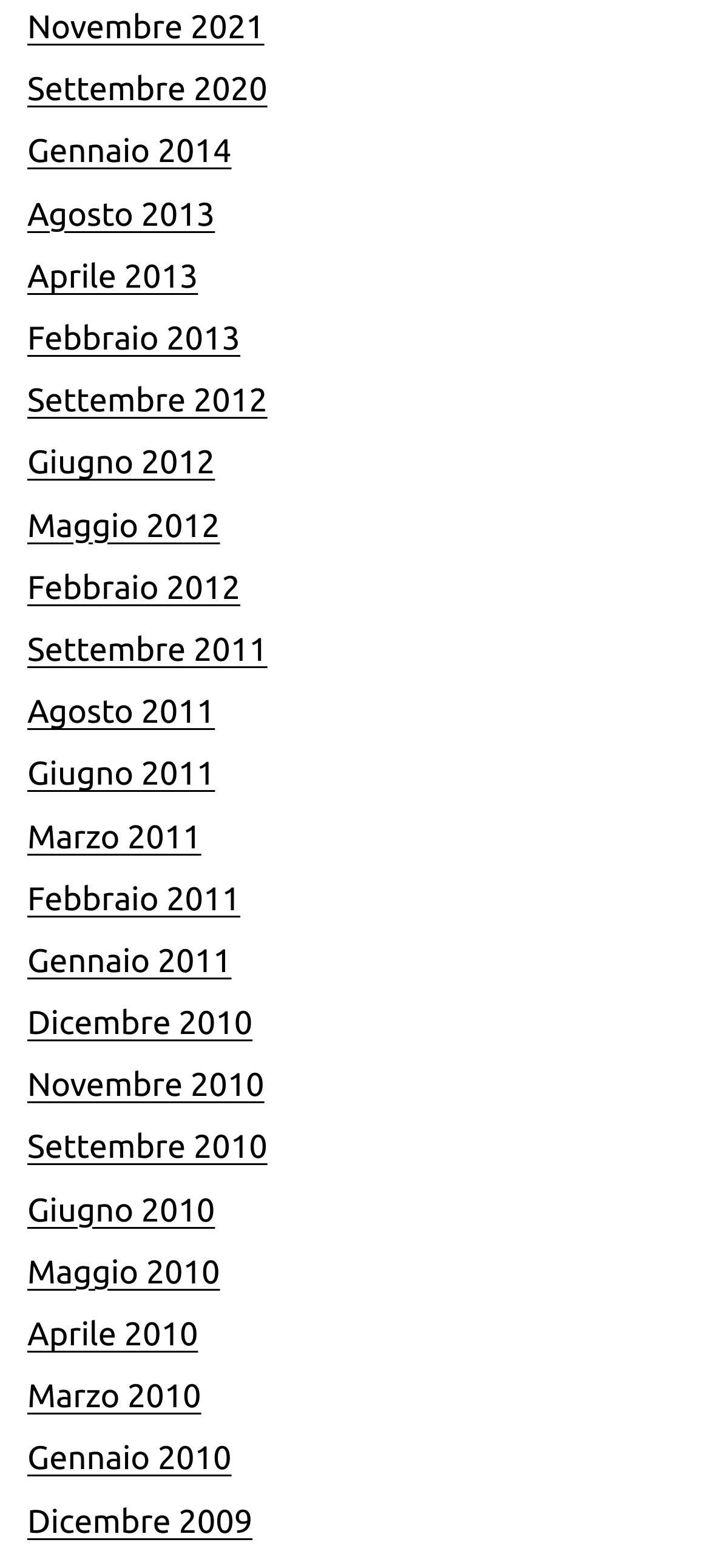Identify the bounding box for the element characterized by the following description: "Dicembre 2010".

[0.038, 0.641, 0.356, 0.664]